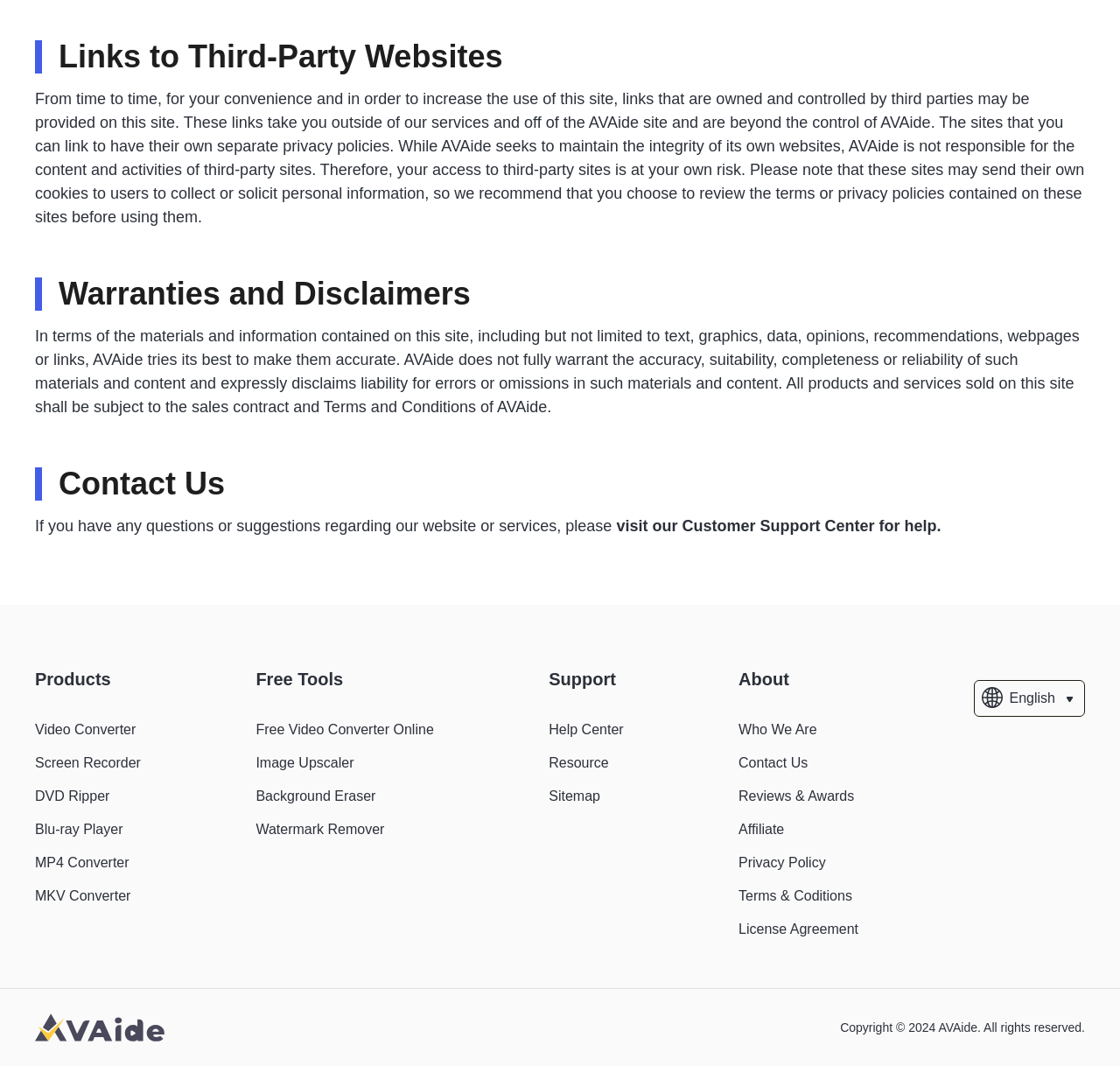Find the bounding box of the web element that fits this description: "Sitemap".

[0.49, 0.74, 0.536, 0.754]